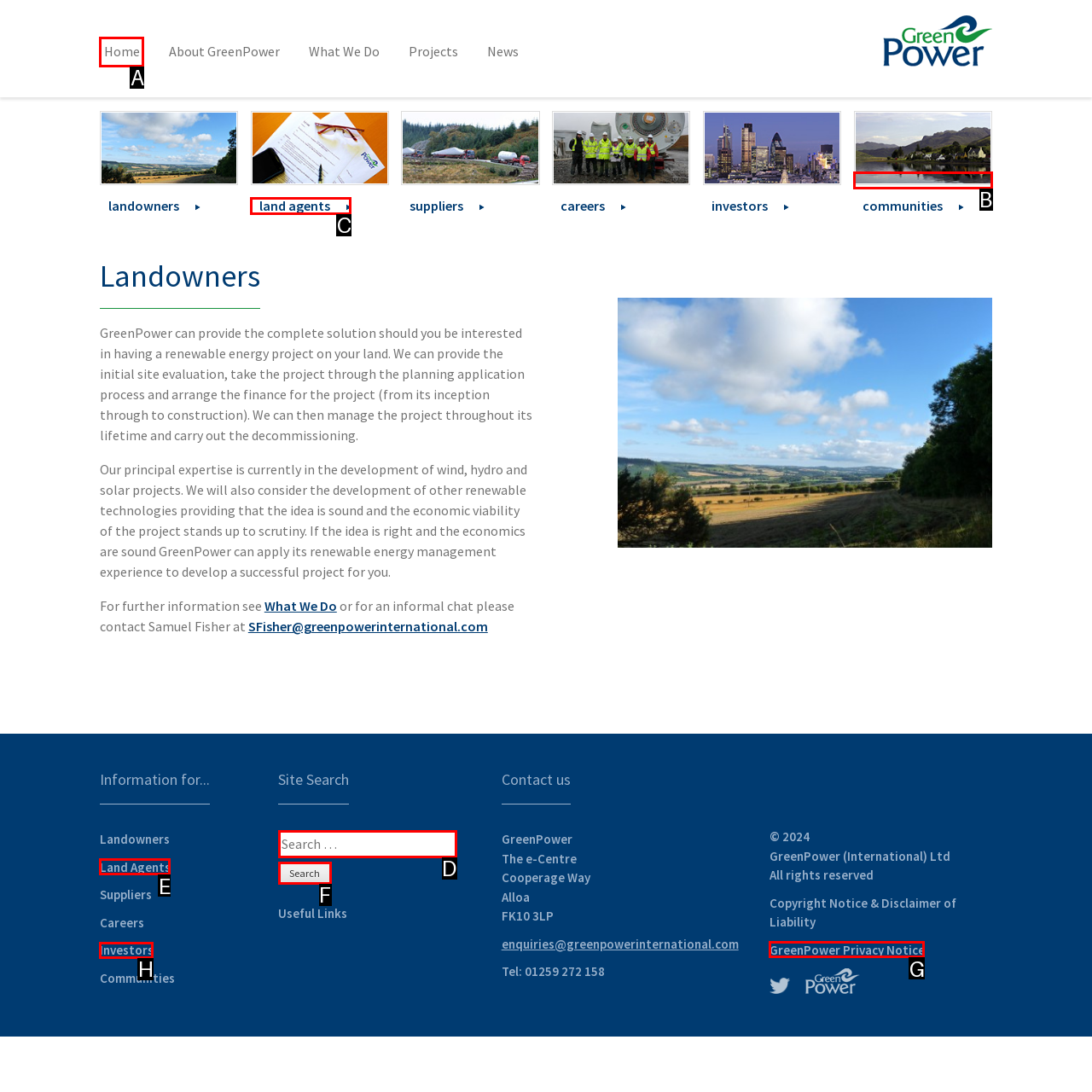Identify the UI element that corresponds to this description: parent_node: Search for: value="Search"
Respond with the letter of the correct option.

F